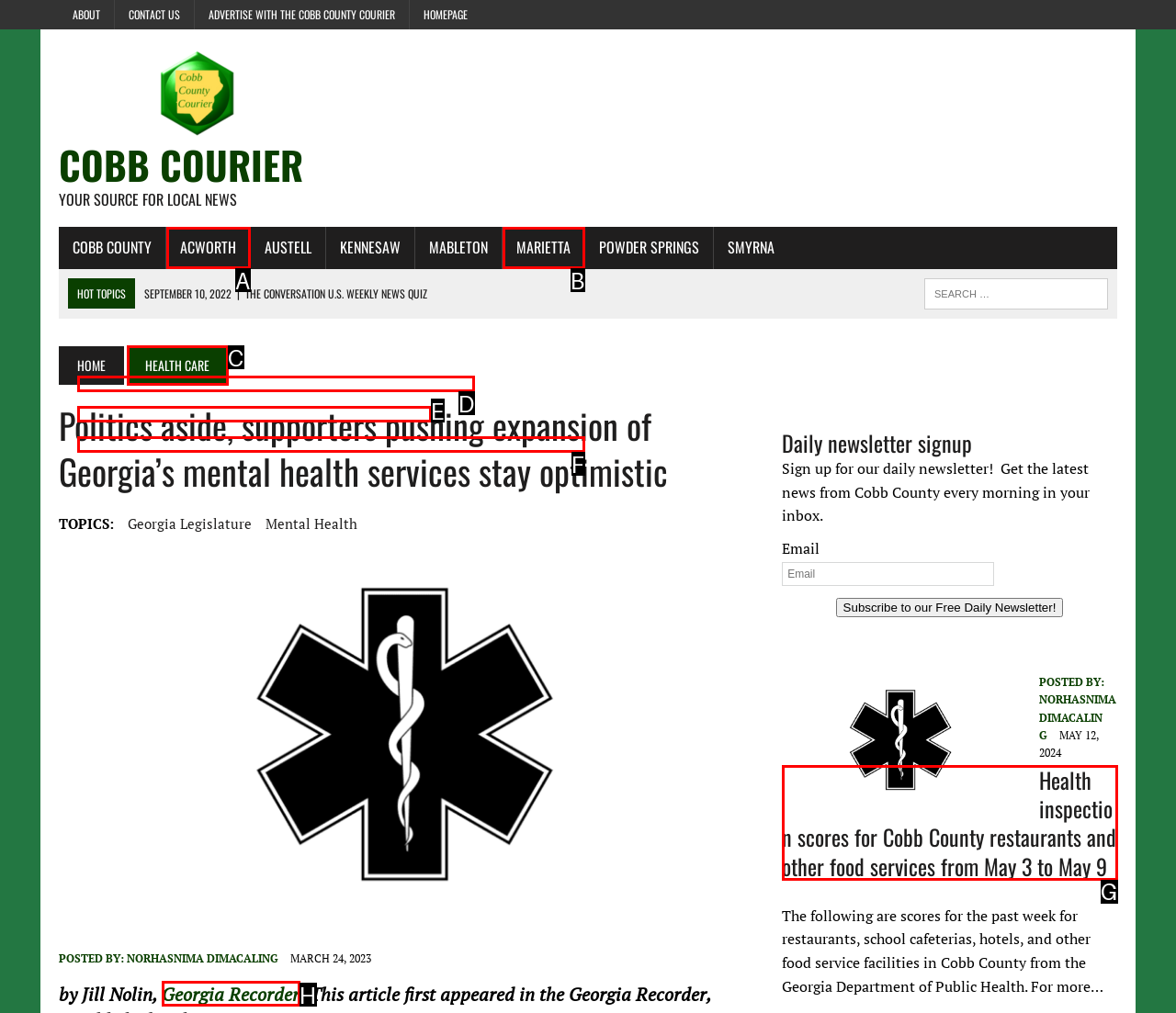Identify the appropriate choice to fulfill this task: Read the article about health inspection scores
Respond with the letter corresponding to the correct option.

G